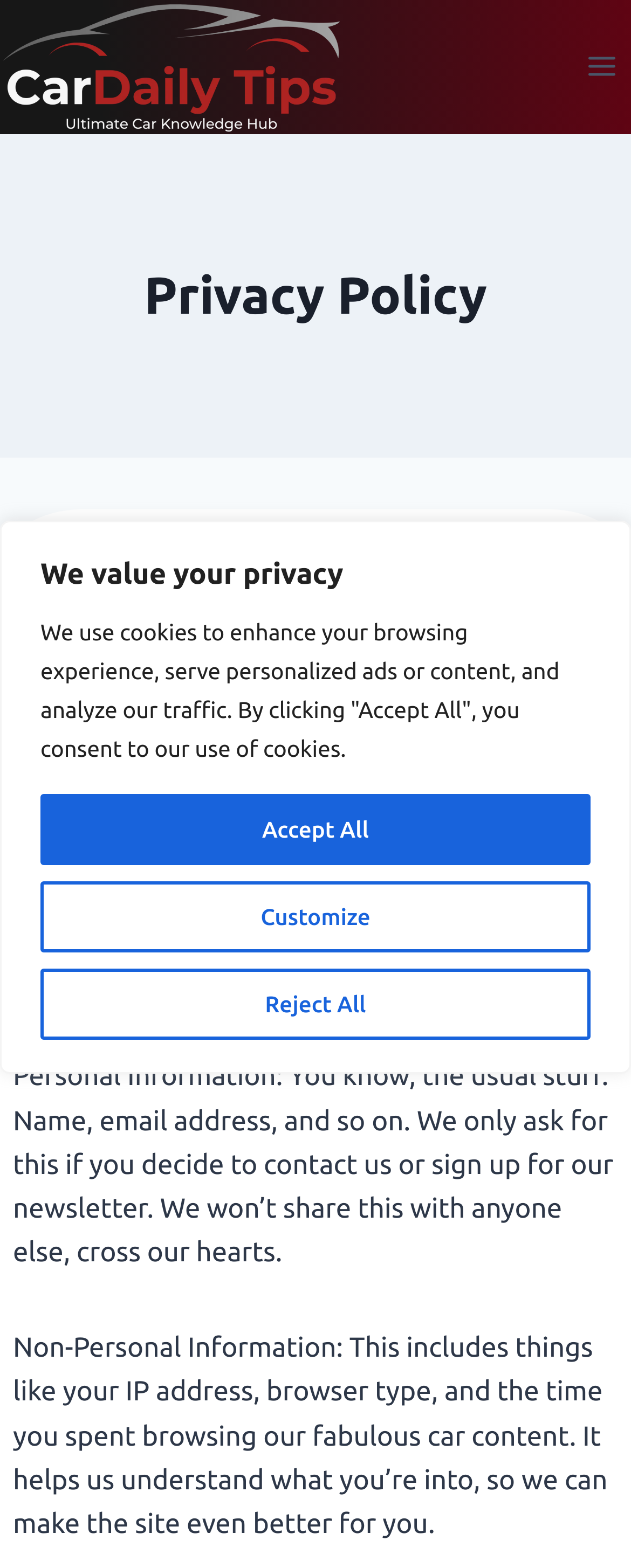Identify the bounding box of the HTML element described as: "CarDailyTips.com".

[0.266, 0.415, 0.625, 0.434]